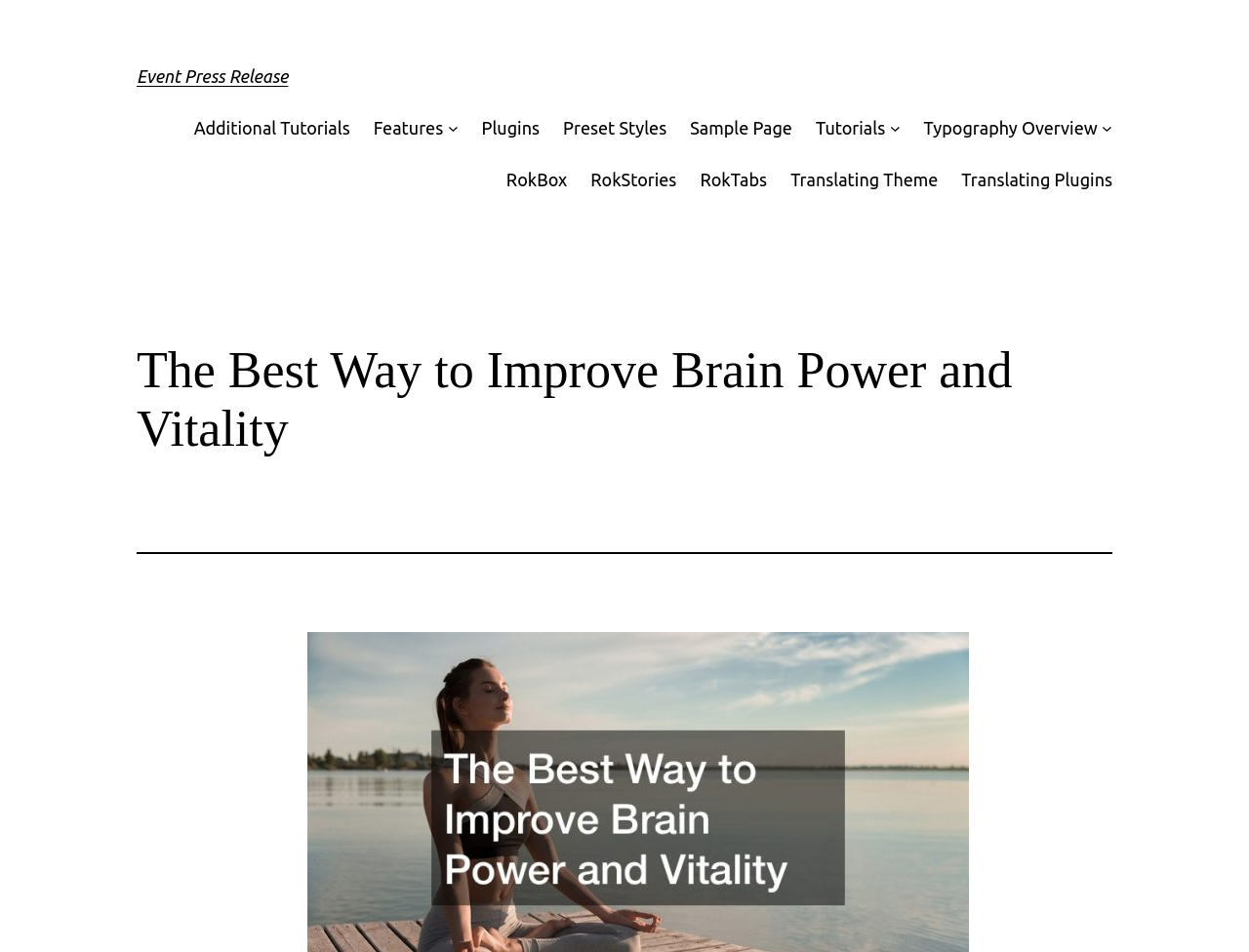Determine the bounding box coordinates of the region that needs to be clicked to achieve the task: "Click the 'Event Press Release' link".

[0.109, 0.07, 0.231, 0.09]